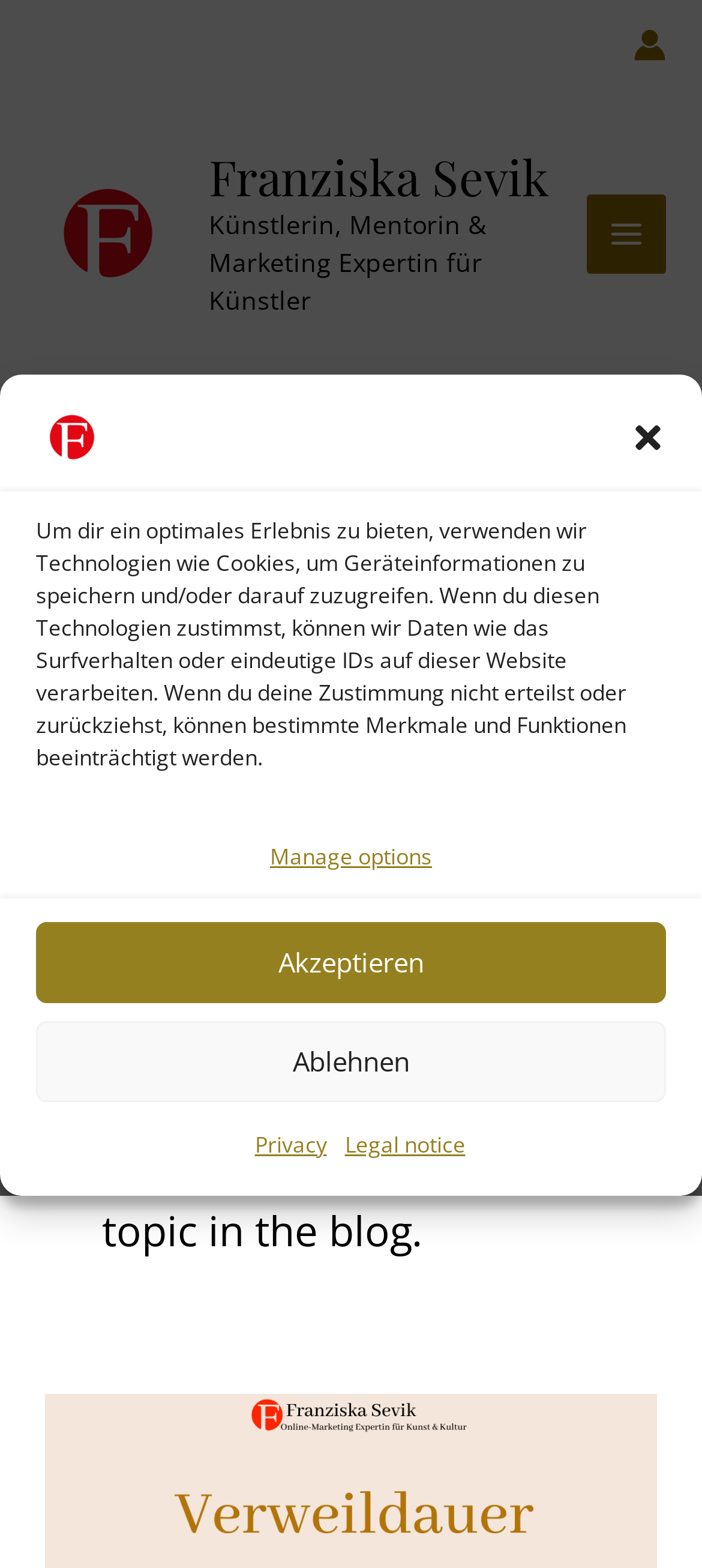Kindly determine the bounding box coordinates of the area that needs to be clicked to fulfill this instruction: "Open the main menu".

[0.836, 0.124, 0.949, 0.174]